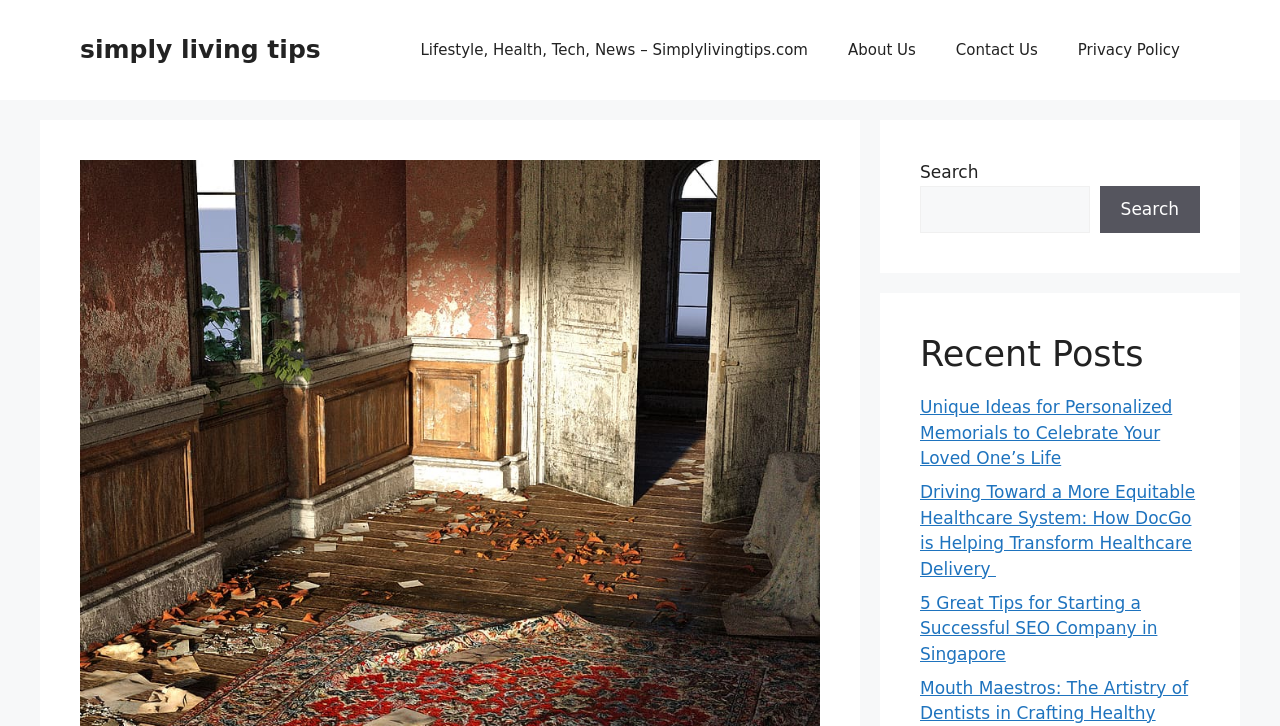Give a detailed explanation of the elements present on the webpage.

The webpage is about a blog or news website, with a focus on lifestyle, health, tech, and news. At the top, there is a banner with the site's name, followed by a navigation menu with links to the website's main sections, including "Lifestyle, Health, Tech, News", "About Us", "Contact Us", and "Privacy Policy". 

On the right side of the page, there is a complementary section that takes up about a quarter of the page's width. Within this section, there is a search bar with a search button, and a heading that says "Recent Posts". Below the search bar, there are three links to recent articles, including "Unique Ideas for Personalized Memorials to Celebrate Your Loved One’s Life", "Driving Toward a More Equitable Healthcare System: How DocGo is Helping Transform Healthcare Delivery", and "5 Great Tips for Starting a Successful SEO Company in Singapore". 

The main content of the webpage appears to be related to the title "How Long Does It Take For Mould To Grow In Wet Carpet?", which is likely an article about dealing with excess moisture in the house and its effects on personal belongings.